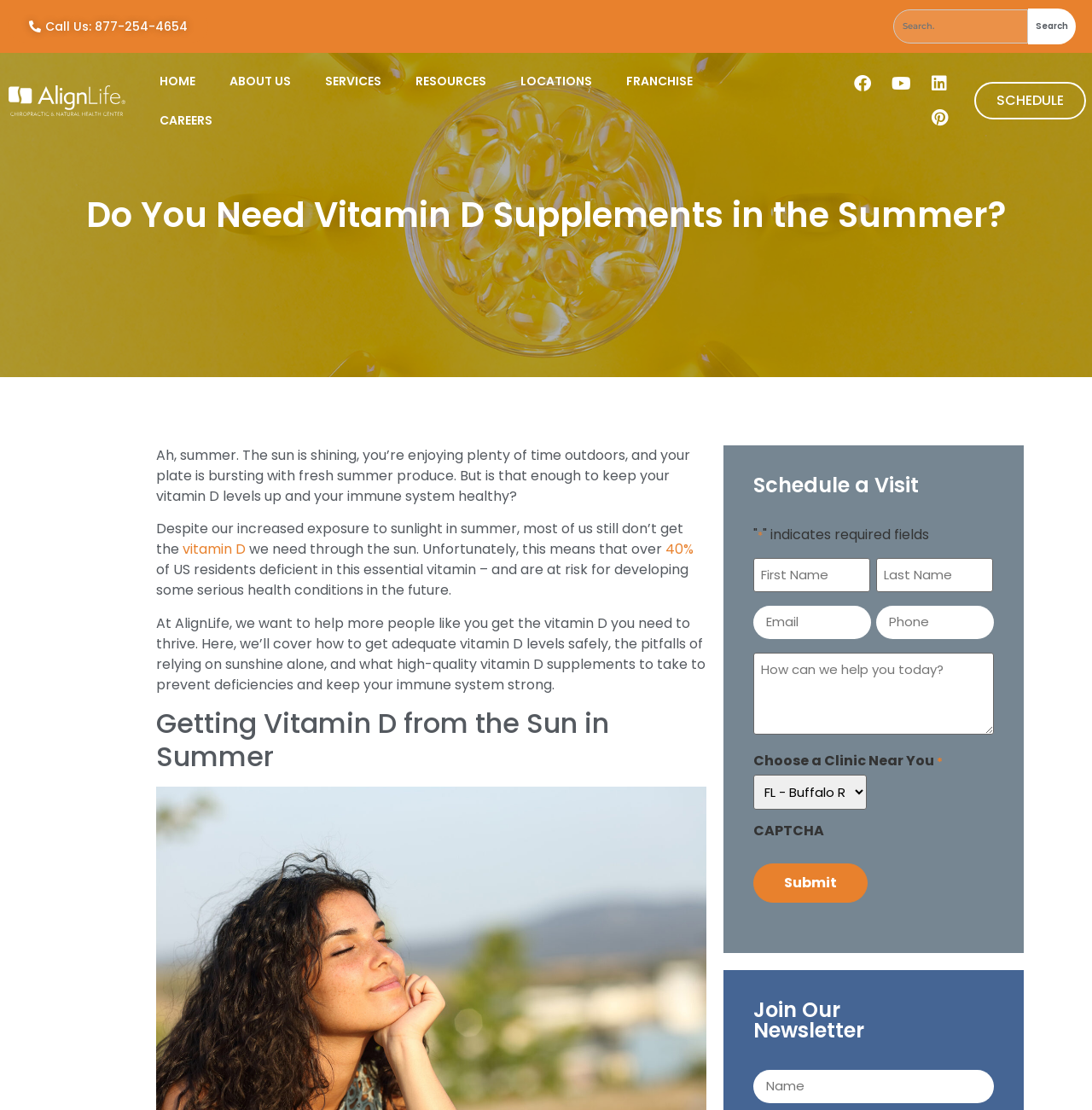Determine the bounding box coordinates of the region I should click to achieve the following instruction: "Schedule a visit". Ensure the bounding box coordinates are four float numbers between 0 and 1, i.e., [left, top, right, bottom].

[0.892, 0.074, 0.994, 0.108]